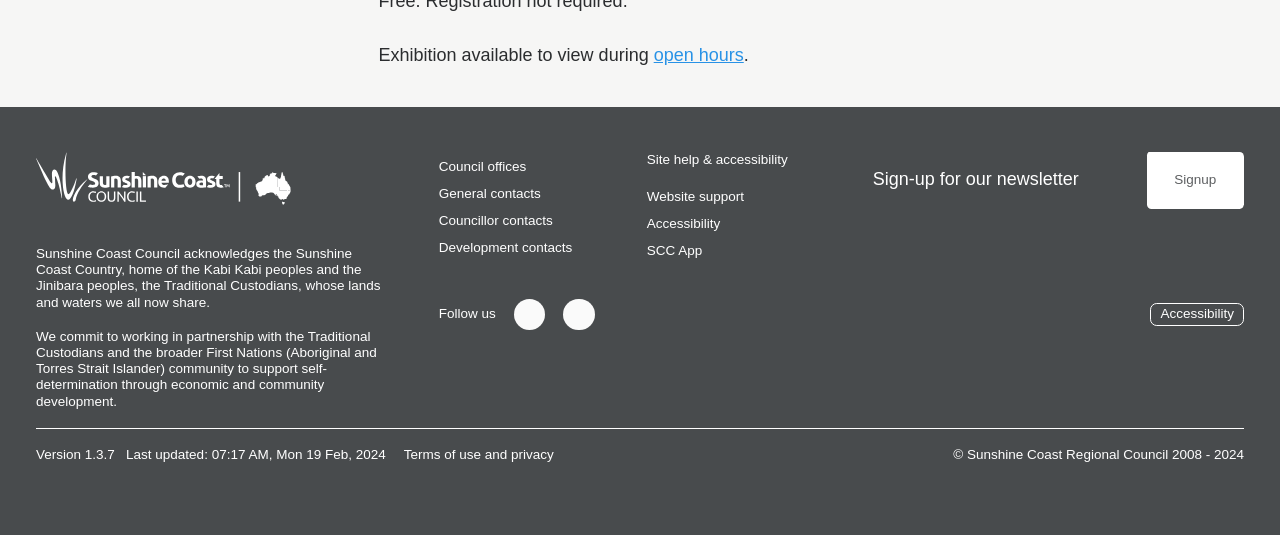Pinpoint the bounding box coordinates of the element to be clicked to execute the instruction: "Read 'Intriguing Focuses Of Standard Biological Septic Tank'".

None